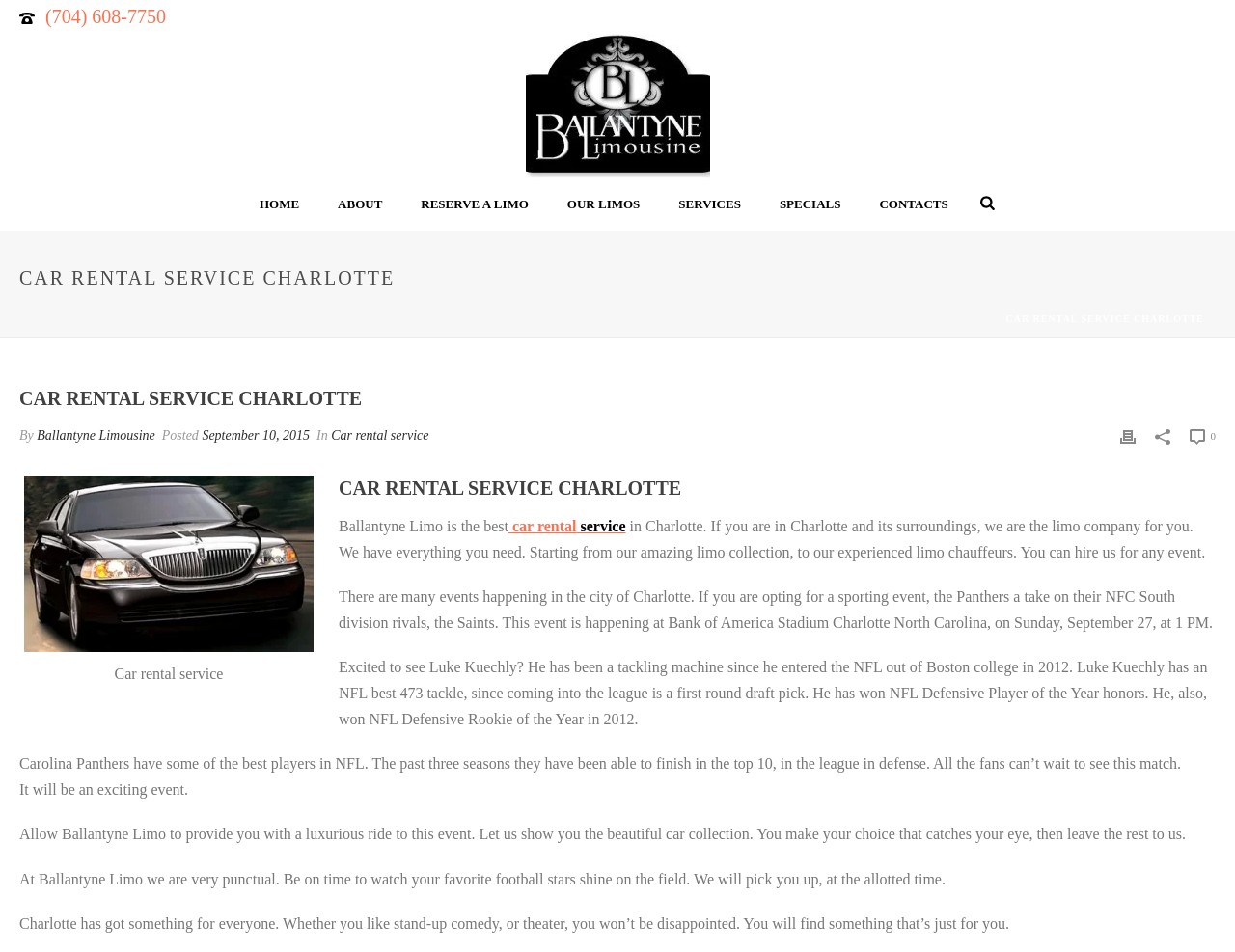Provide your answer in one word or a succinct phrase for the question: 
What is the phone number to call for car rental service?

(704) 608-7750